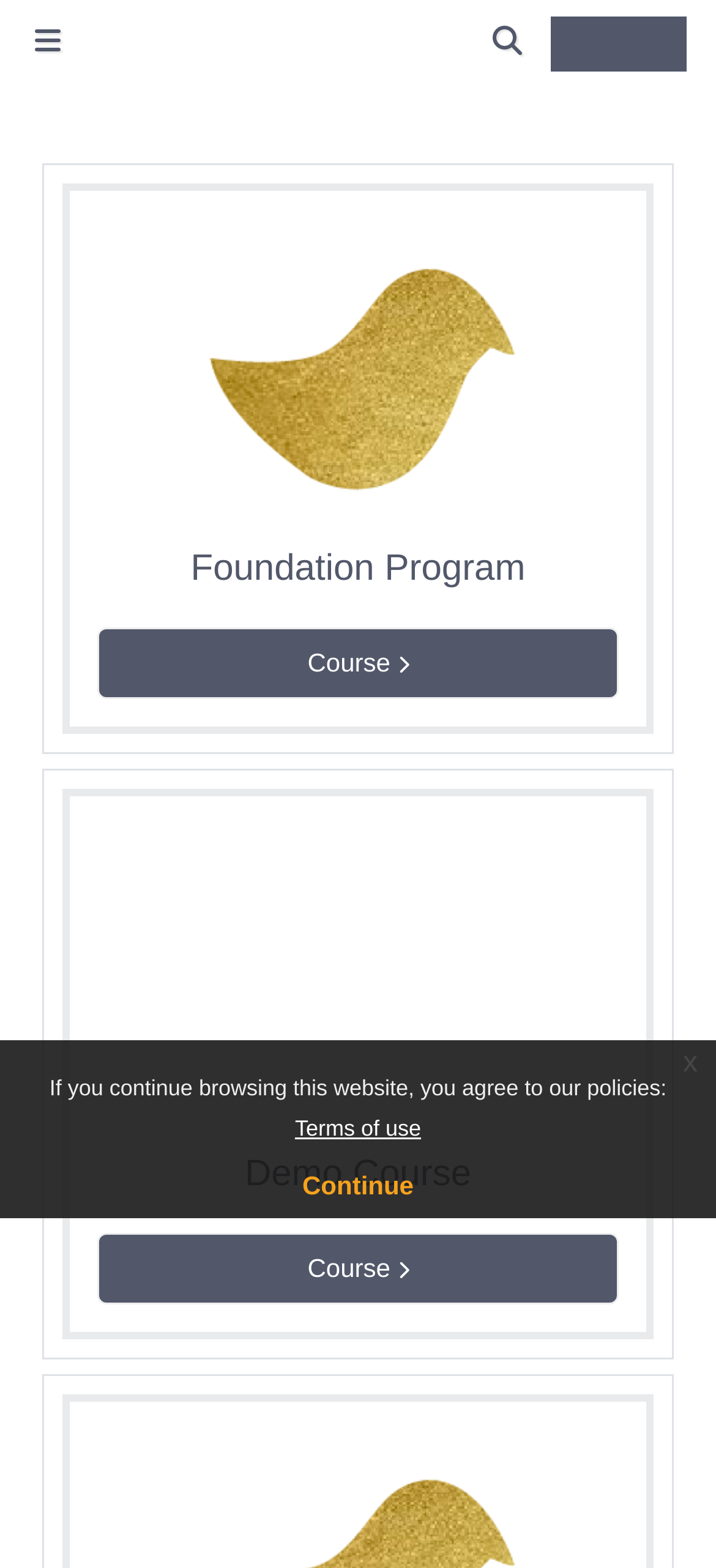Given the description "Course", provide the bounding box coordinates of the corresponding UI element.

[0.136, 0.4, 0.864, 0.446]